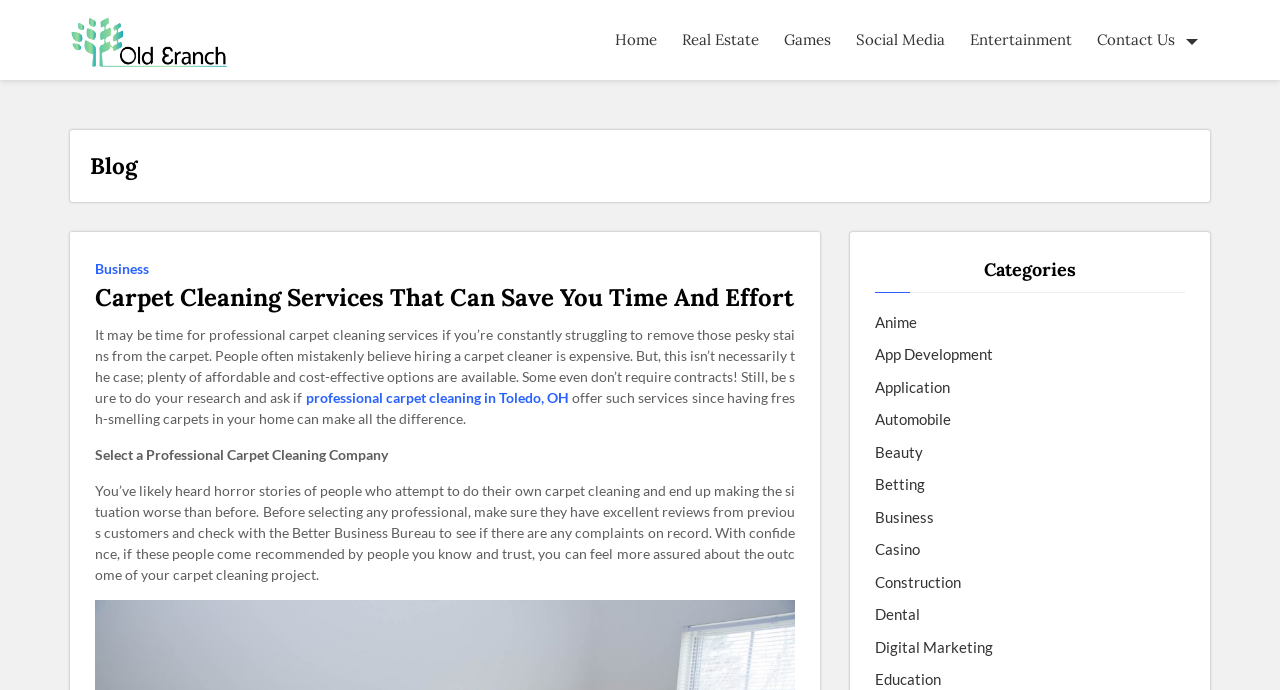Please study the image and answer the question comprehensively:
What is the recommended approach to selecting a professional carpet cleaning company?

The recommended approach to selecting a professional carpet cleaning company can be determined by reading the paragraph that mentions the importance of checking reviews from previous customers and verifying with the Better Business Bureau to ensure there are no complaints on record.